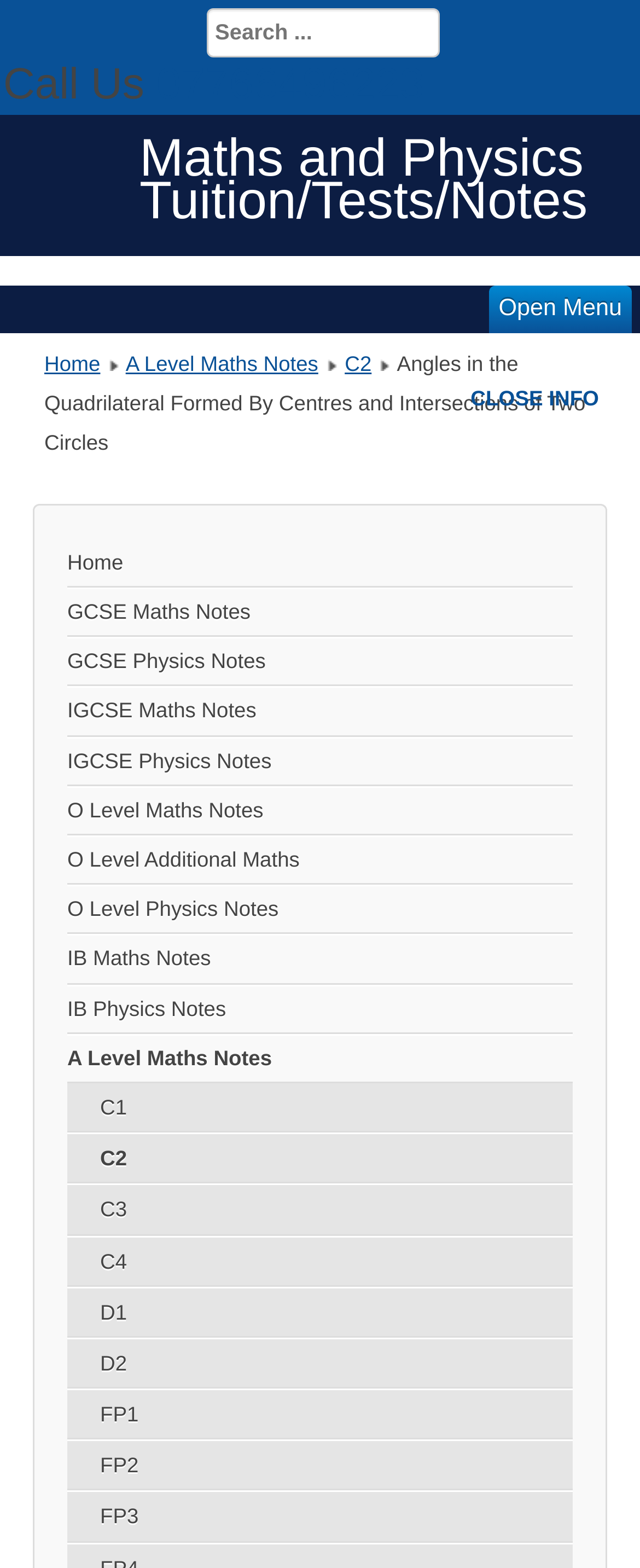Locate the bounding box coordinates of the element that should be clicked to fulfill the instruction: "search for maths notes".

[0.323, 0.005, 0.687, 0.037]